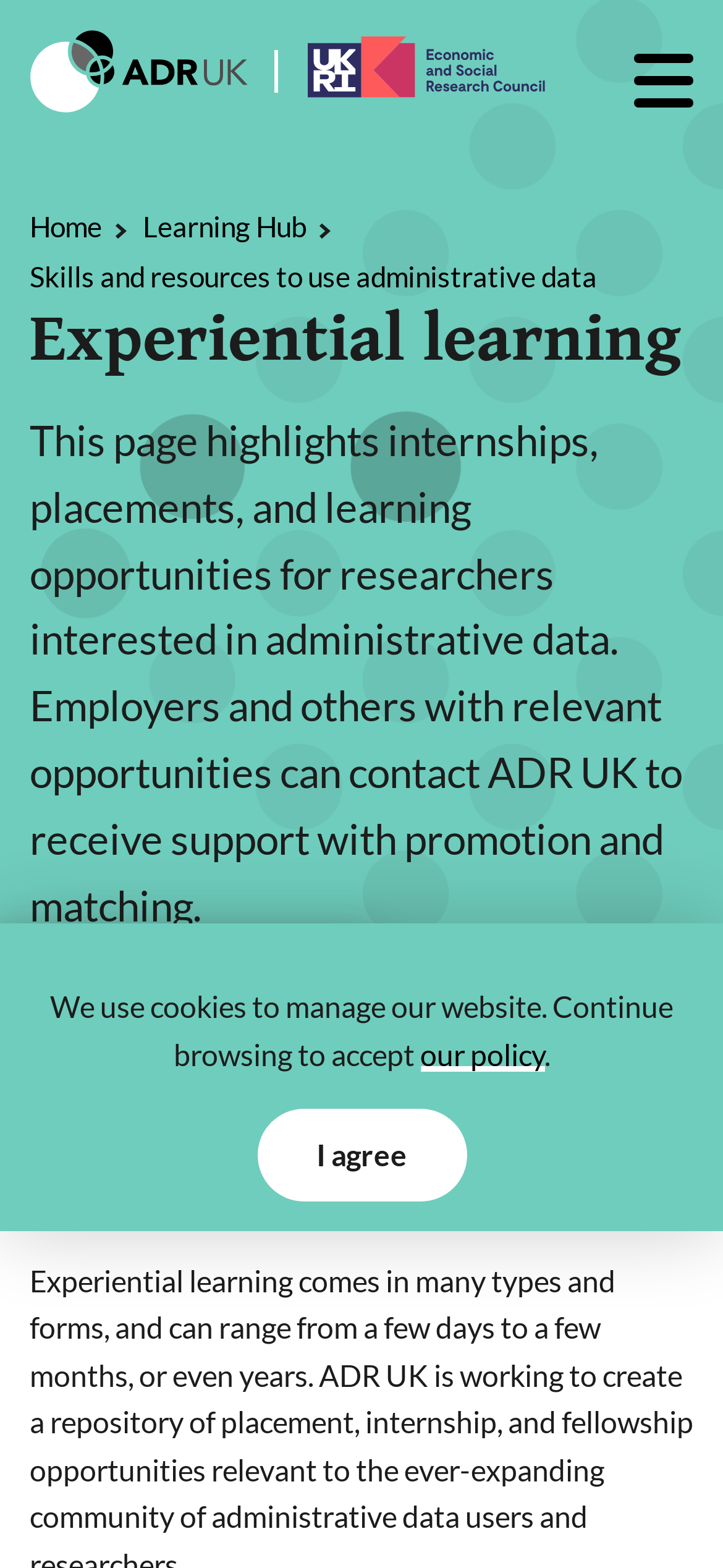Bounding box coordinates are to be given in the format (top-left x, top-left y, bottom-right x, bottom-right y). All values must be floating point numbers between 0 and 1. Provide the bounding box coordinate for the UI element described as: Learning Hub

[0.197, 0.13, 0.423, 0.162]